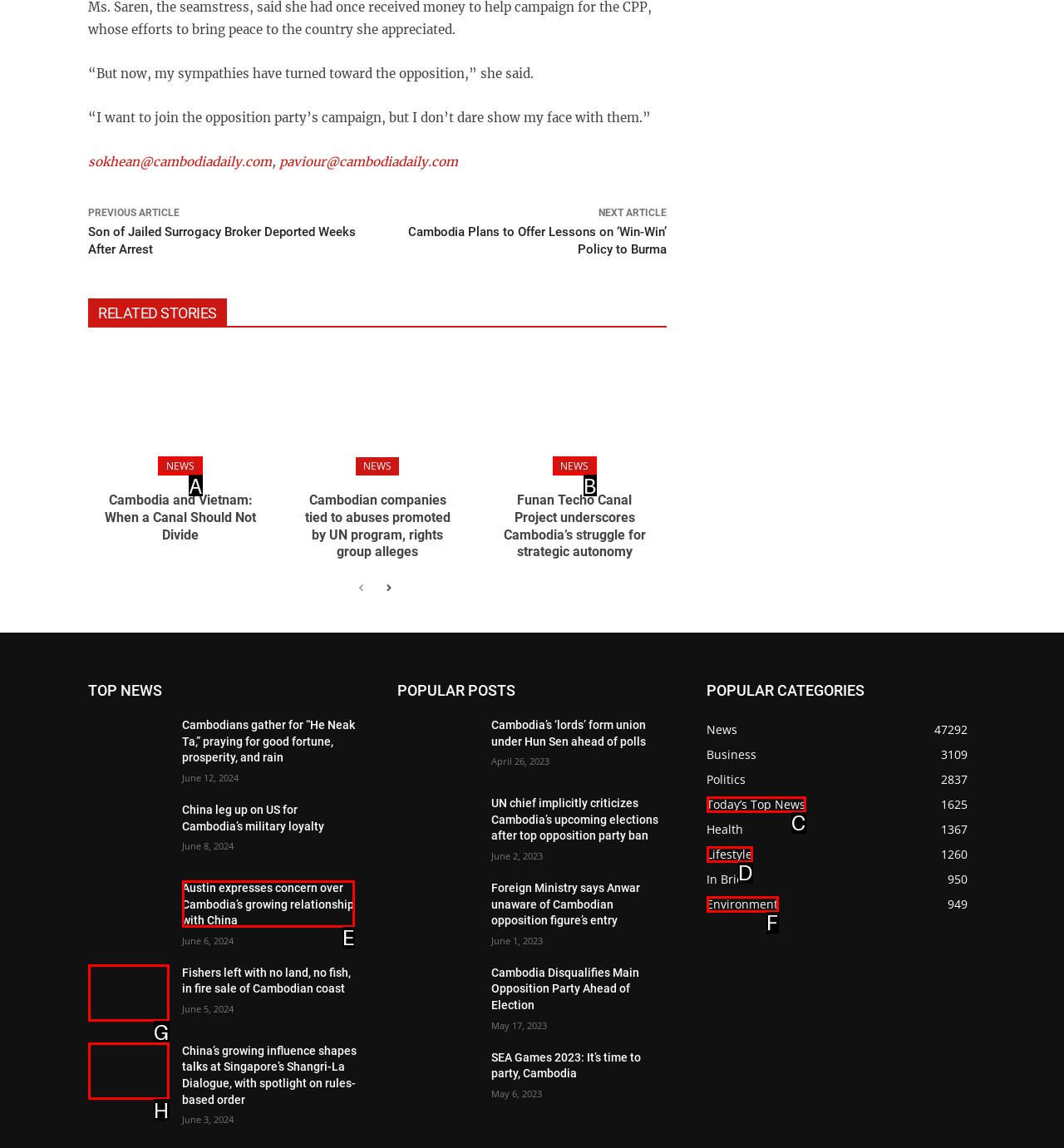Identify the correct UI element to click on to achieve the following task: Click on the 'NEWS' link Respond with the corresponding letter from the given choices.

A